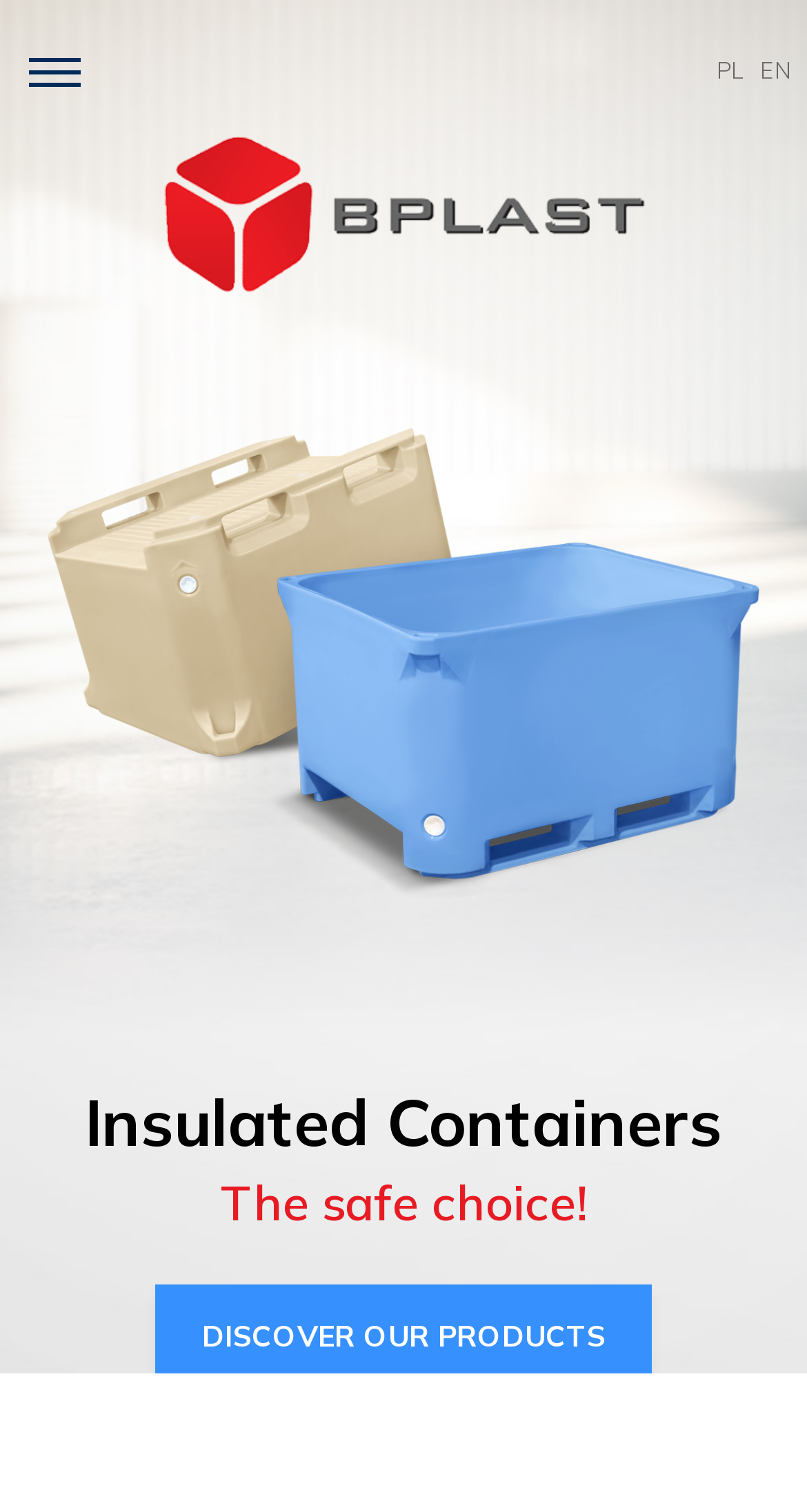Find the bounding box of the UI element described as: "DISCOVER OUR PRODUCTS". The bounding box coordinates should be given as four float values between 0 and 1, i.e., [left, top, right, bottom].

[0.192, 0.849, 0.808, 0.918]